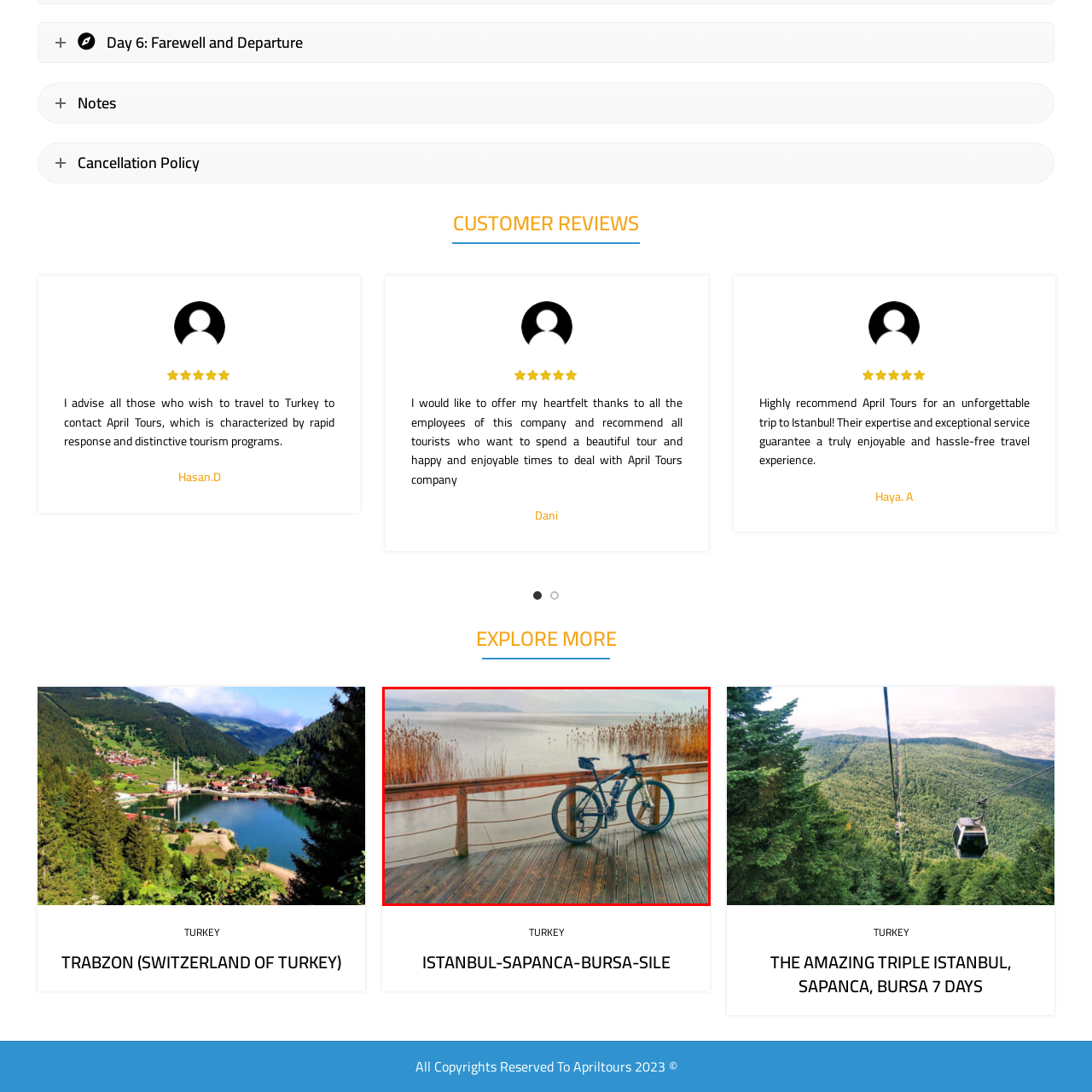Give a detailed account of the visual elements present in the image highlighted by the red border.

The image showcases a serene lakeside scene featuring a blue mountain bike parked on a wooden boardwalk. The boardwalk is adorned with a rustic railing, creating a cozy spot for relaxation. In the background, the tranquil waters of the lake reflect soft hues, while golden reeds sway gently along the shore, adding a touch of natural beauty. The distant hills are partially shrouded in mist, enhancing the peaceful atmosphere of the setting. This scene epitomizes the perfect getaway for outdoor enthusiasts looking to explore nature and enjoy the calmness of a lakeside retreat.